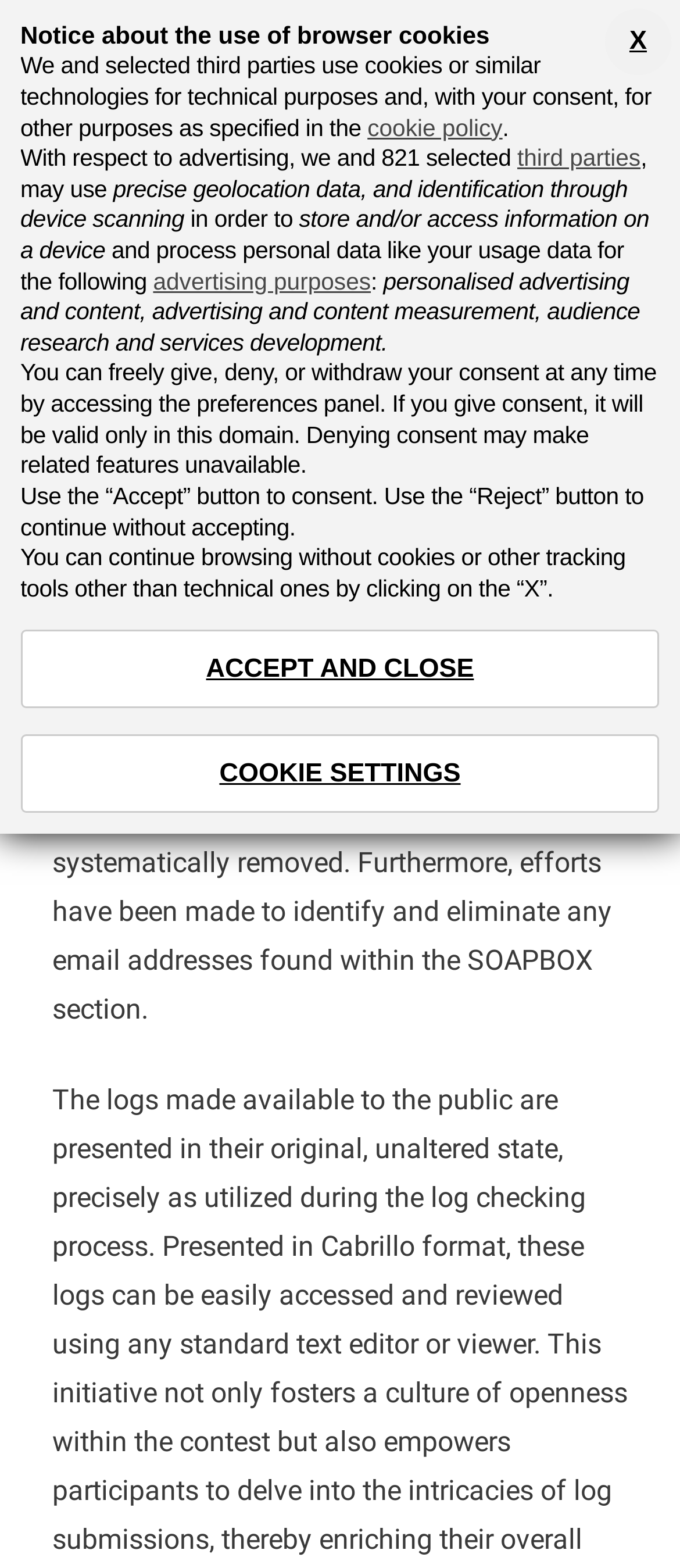Specify the bounding box coordinates of the area to click in order to follow the given instruction: "Navigate to the header menu."

[0.872, 0.015, 0.974, 0.059]